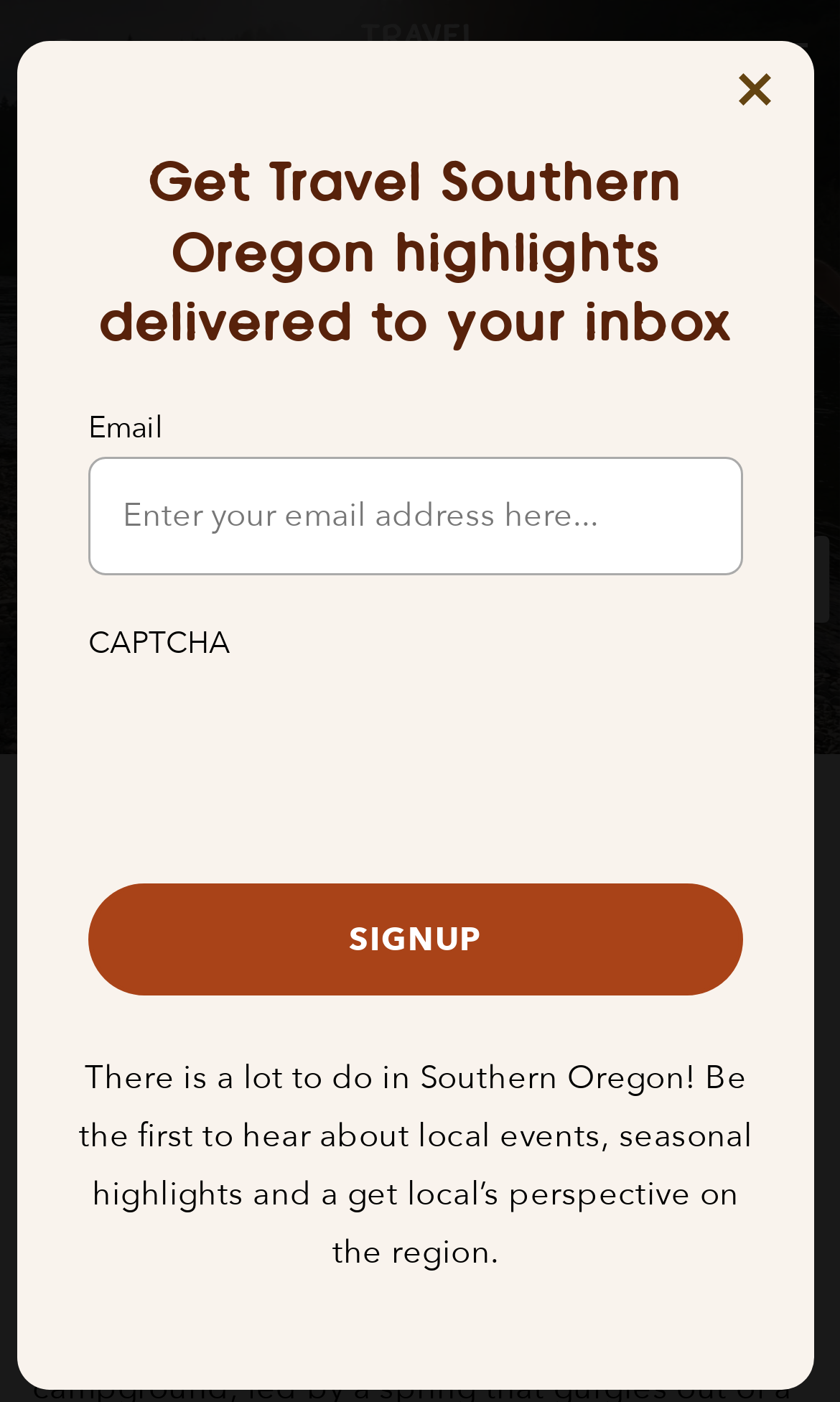Please provide a one-word or phrase answer to the question: 
What can users do with their email?

Signup